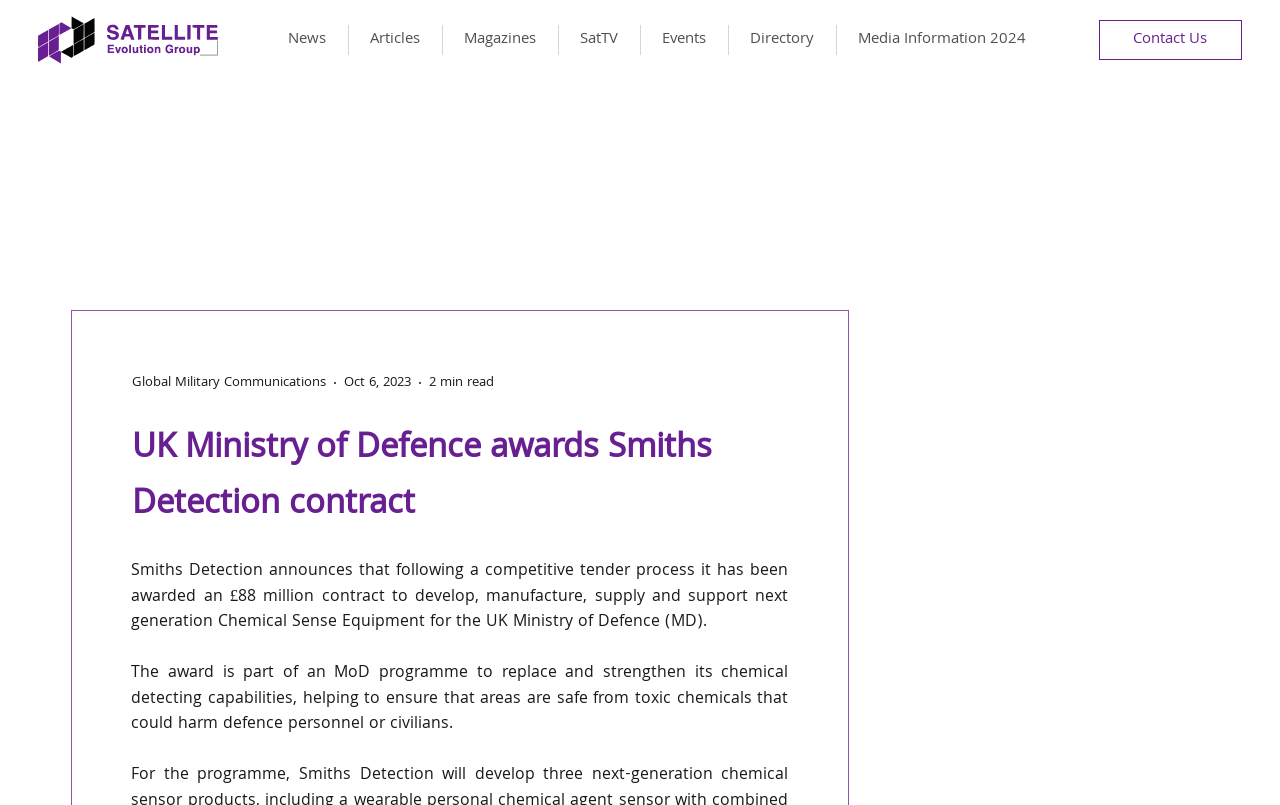Answer the question below with a single word or a brief phrase: 
What is the name of the company awarded the contract?

Smiths Detection